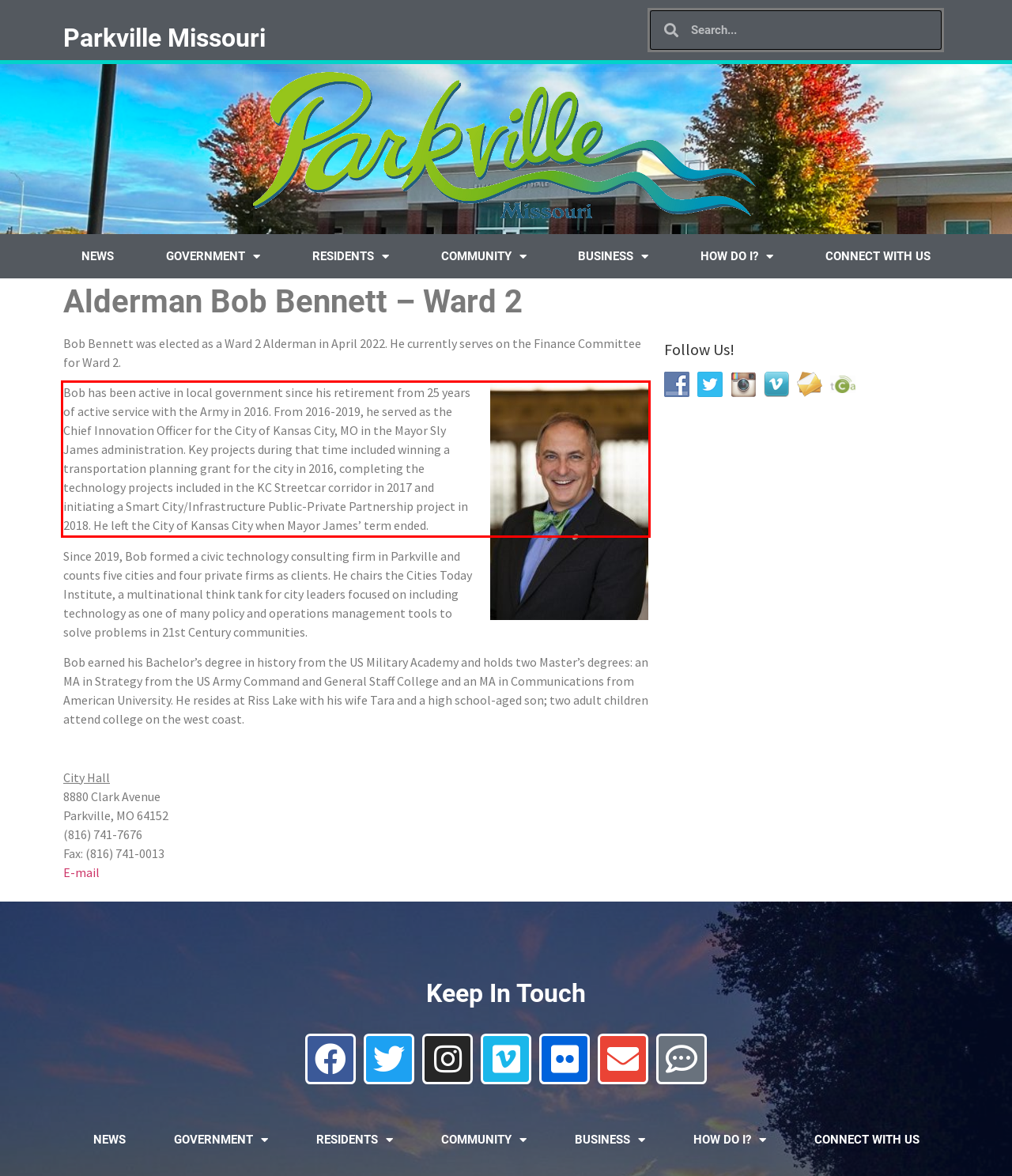You are provided with a screenshot of a webpage that includes a UI element enclosed in a red rectangle. Extract the text content inside this red rectangle.

Bob has been active in local government since his retirement from 25 years of active service with the Army in 2016. From 2016-2019, he served as the Chief Innovation Officer for the City of Kansas City, MO in the Mayor Sly James administration. Key projects during that time included winning a transportation planning grant for the city in 2016, completing the technology projects included in the KC Streetcar corridor in 2017 and initiating a Smart City/Infrastructure Public-Private Partnership project in 2018. He left the City of Kansas City when Mayor James’ term ended.